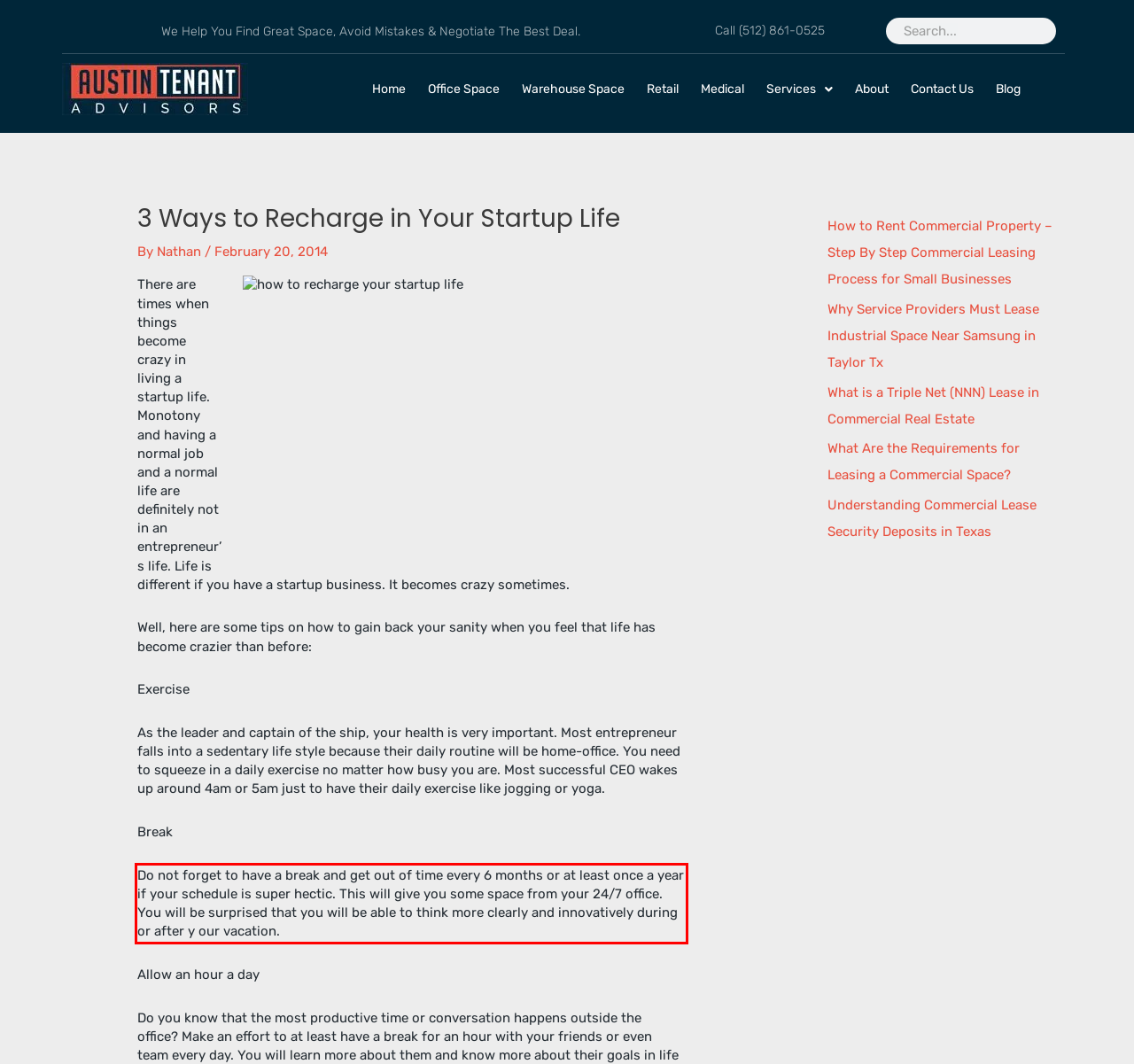Please identify the text within the red rectangular bounding box in the provided webpage screenshot.

Do not forget to have a break and get out of time every 6 months or at least once a year if your schedule is super hectic. This will give you some space from your 24/7 office. You will be surprised that you will be able to think more clearly and innovatively during or after y our vacation.